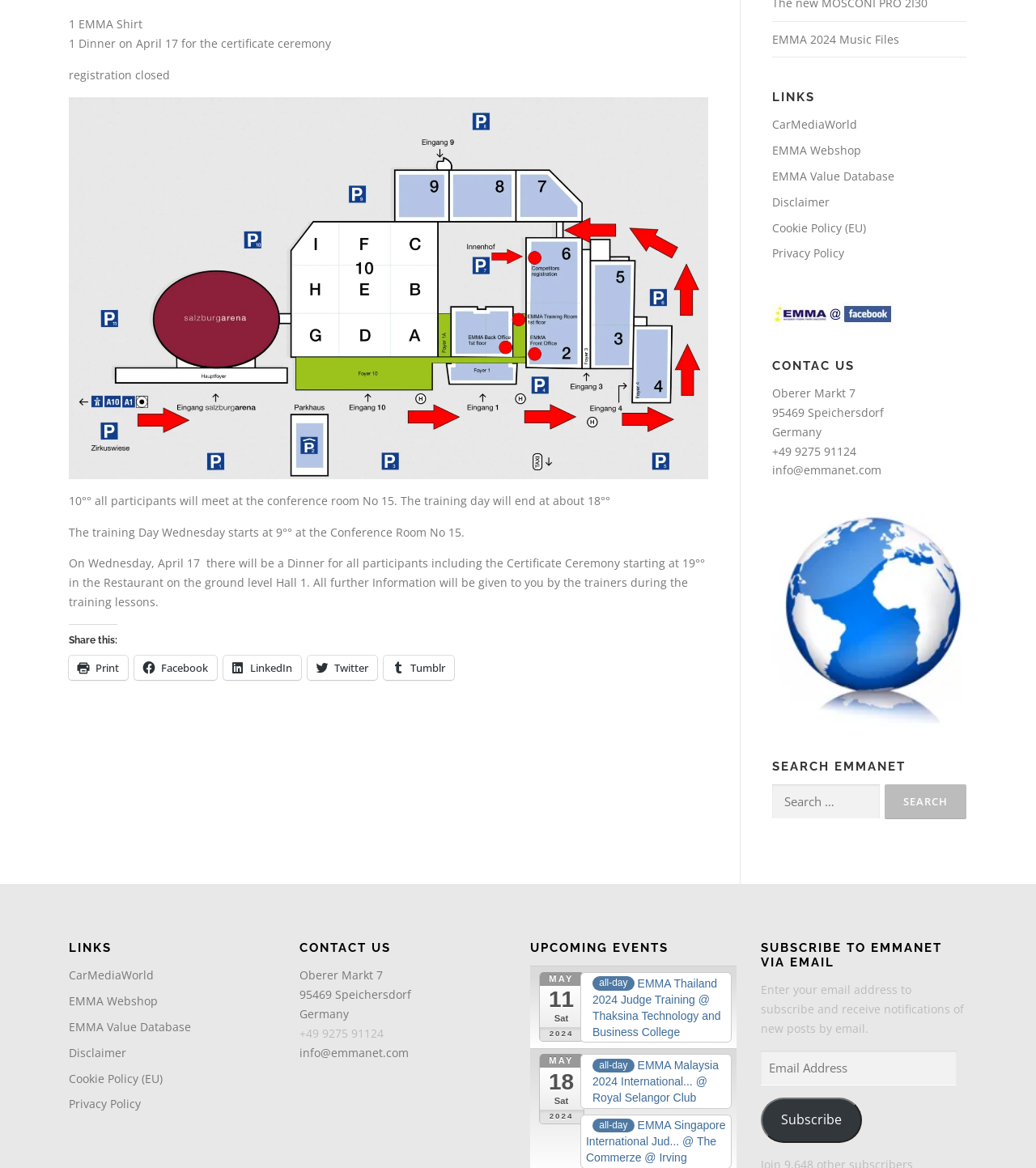Answer the following inquiry with a single word or phrase:
What is the address of the contact?

Oberer Markt 7 95469 Speichersdorf Germany